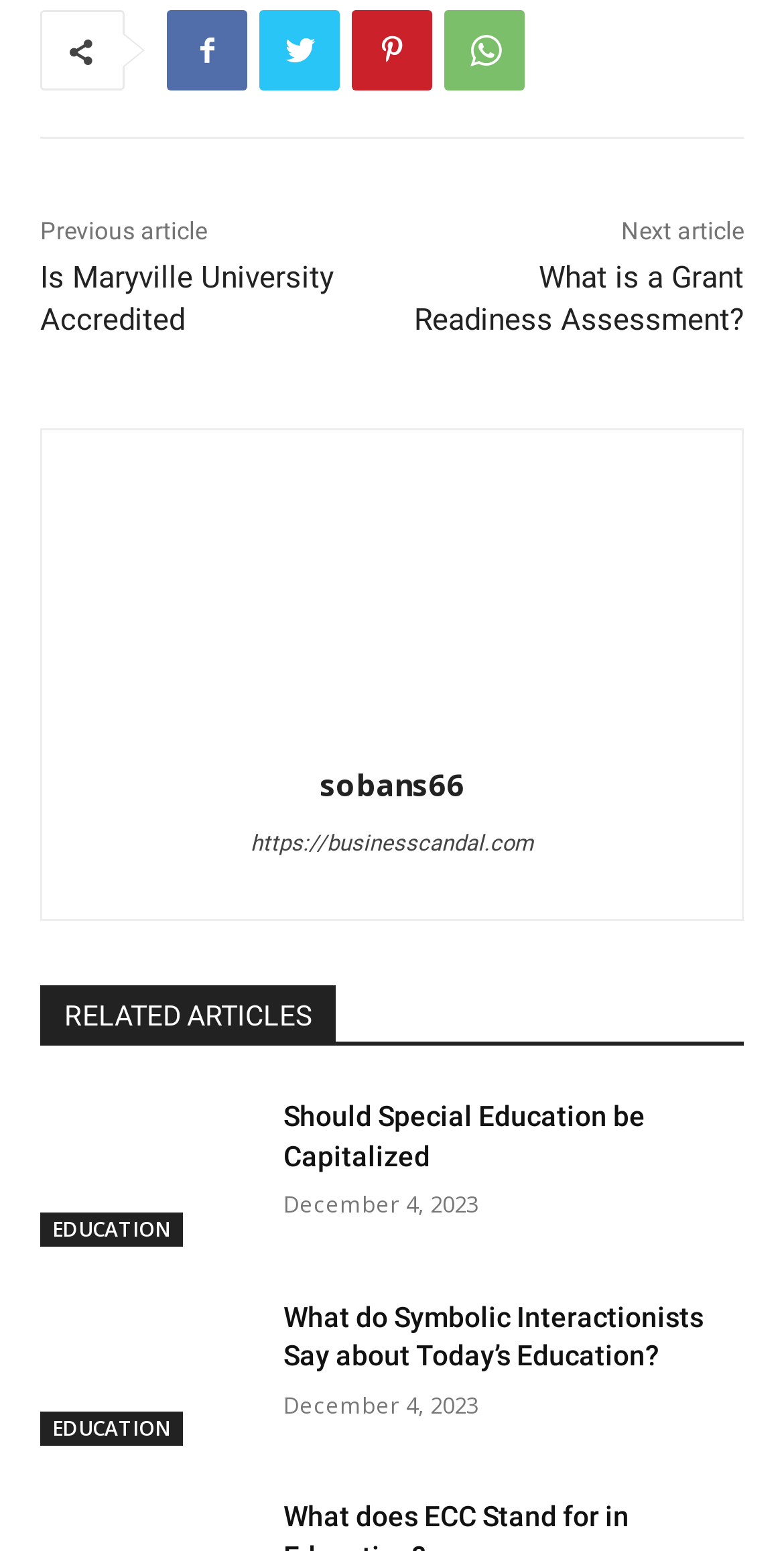Identify the bounding box coordinates of the region that should be clicked to execute the following instruction: "Read the article about Special Education capitalization".

[0.362, 0.708, 0.949, 0.759]